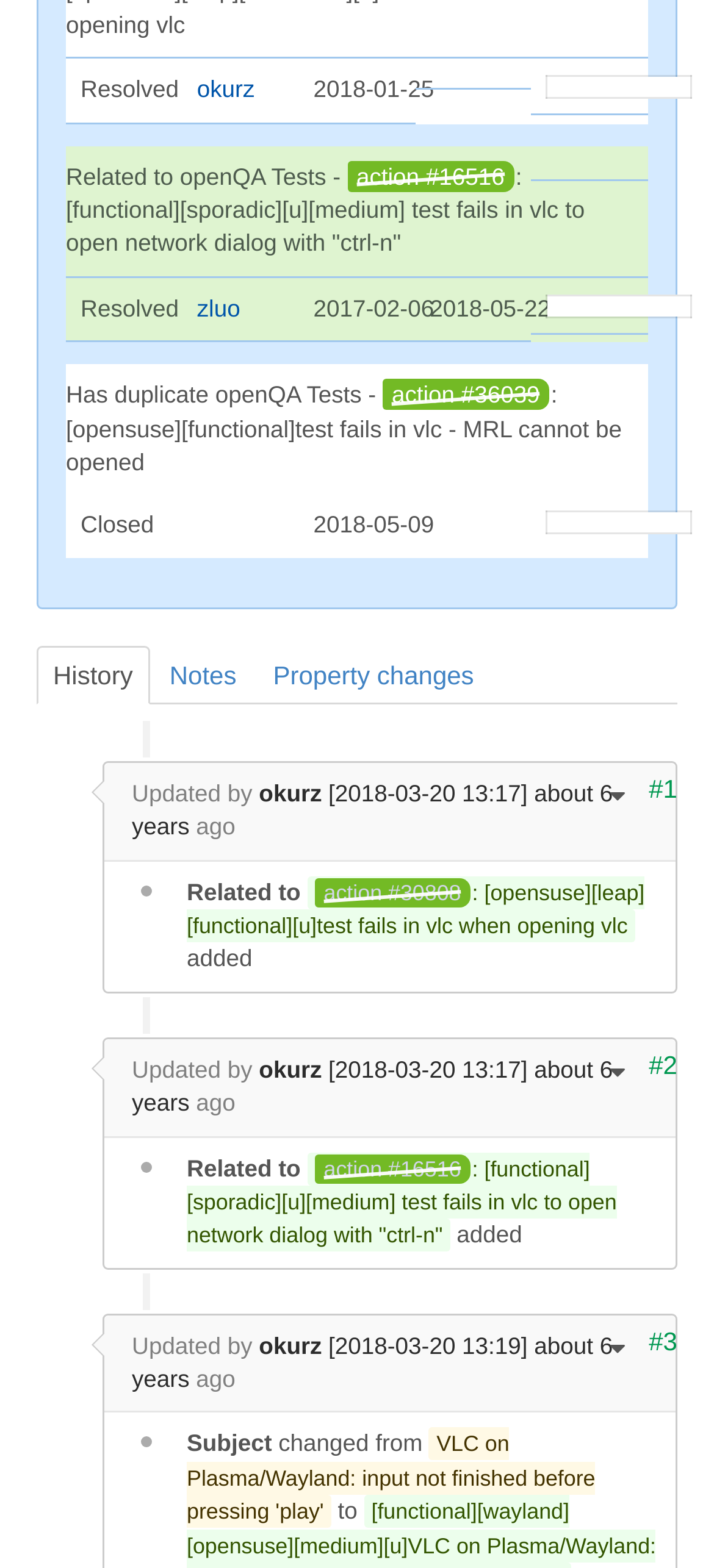Please reply to the following question with a single word or a short phrase:
Who updated the page last?

okurz